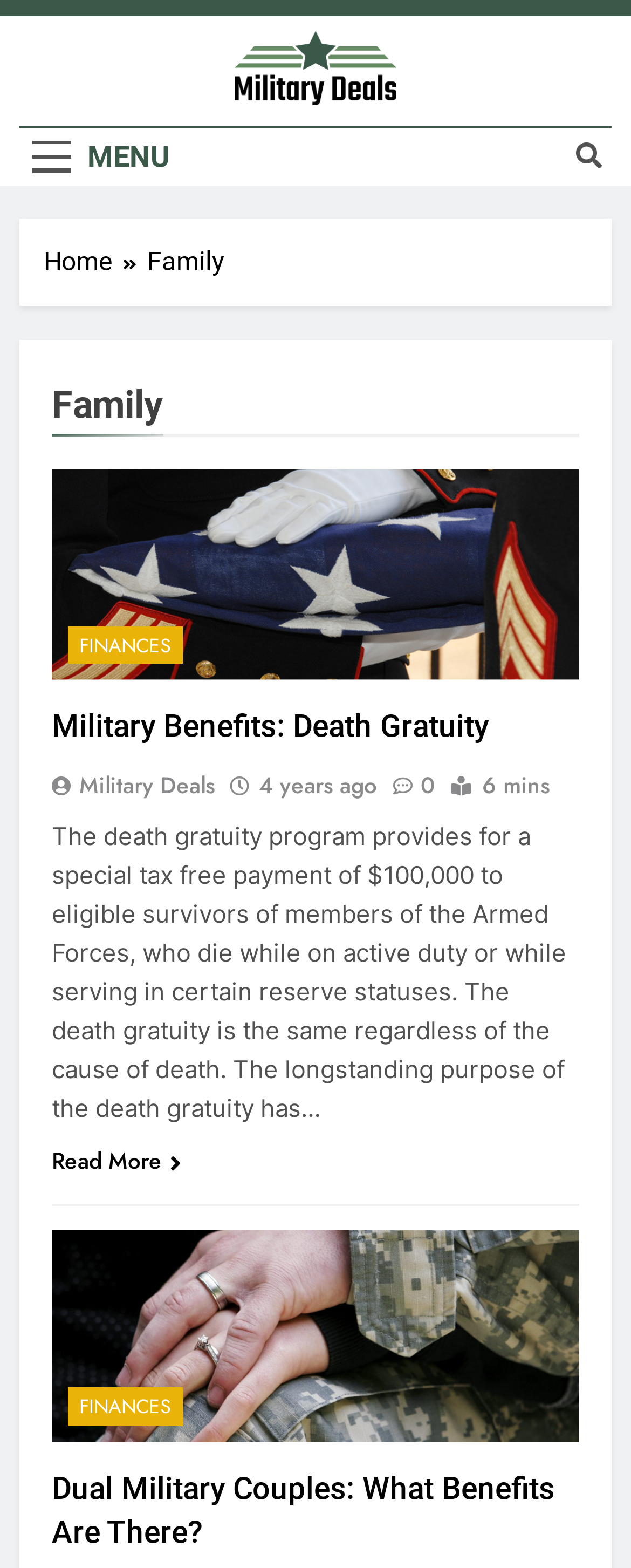Identify the bounding box coordinates for the region of the element that should be clicked to carry out the instruction: "View Dual Military Couples: What Benefits Are There?". The bounding box coordinates should be four float numbers between 0 and 1, i.e., [left, top, right, bottom].

[0.082, 0.937, 0.879, 0.989]